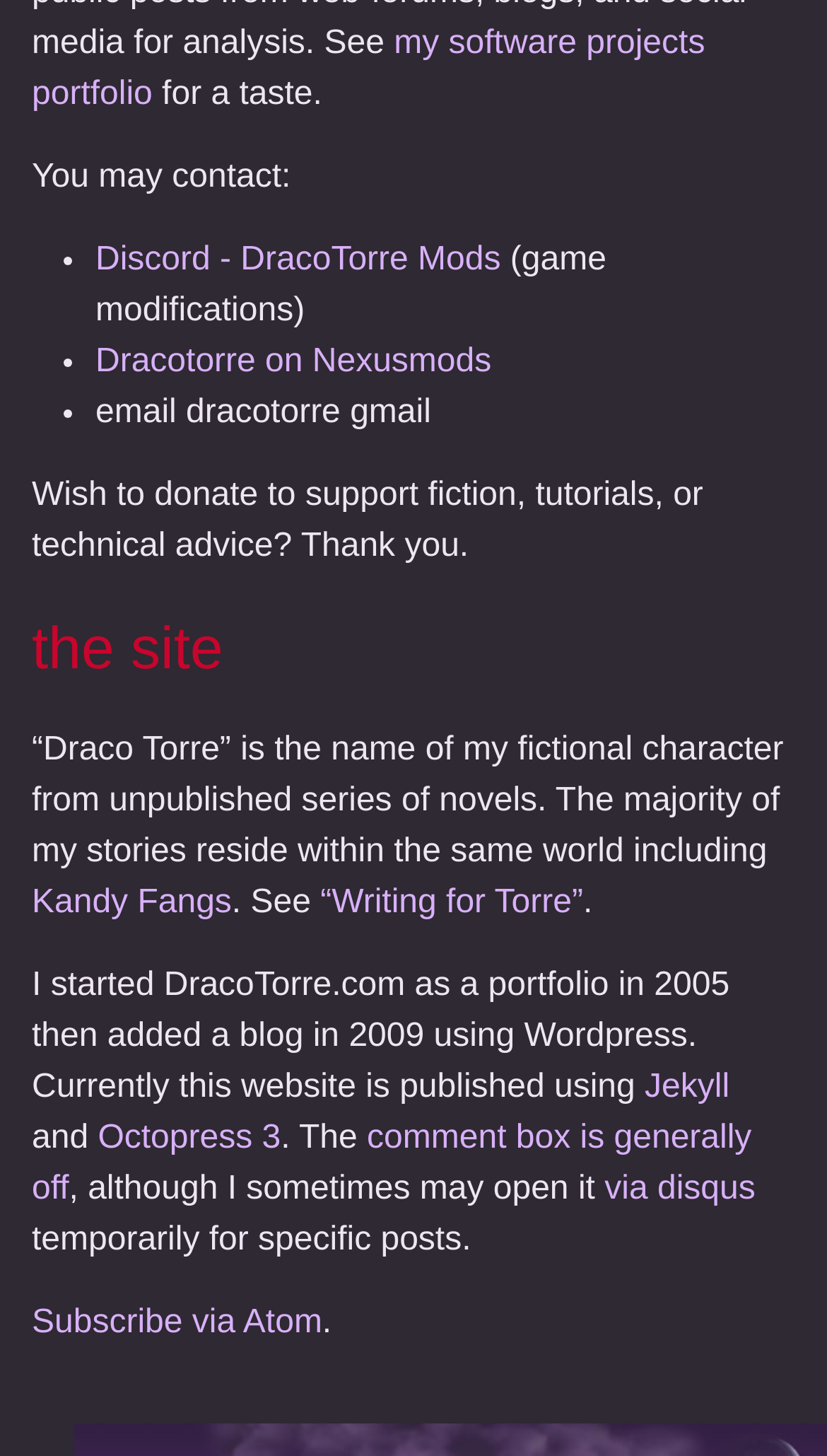Identify the bounding box coordinates for the element you need to click to achieve the following task: "check out Writing for Torre". The coordinates must be four float values ranging from 0 to 1, formatted as [left, top, right, bottom].

[0.387, 0.608, 0.705, 0.632]